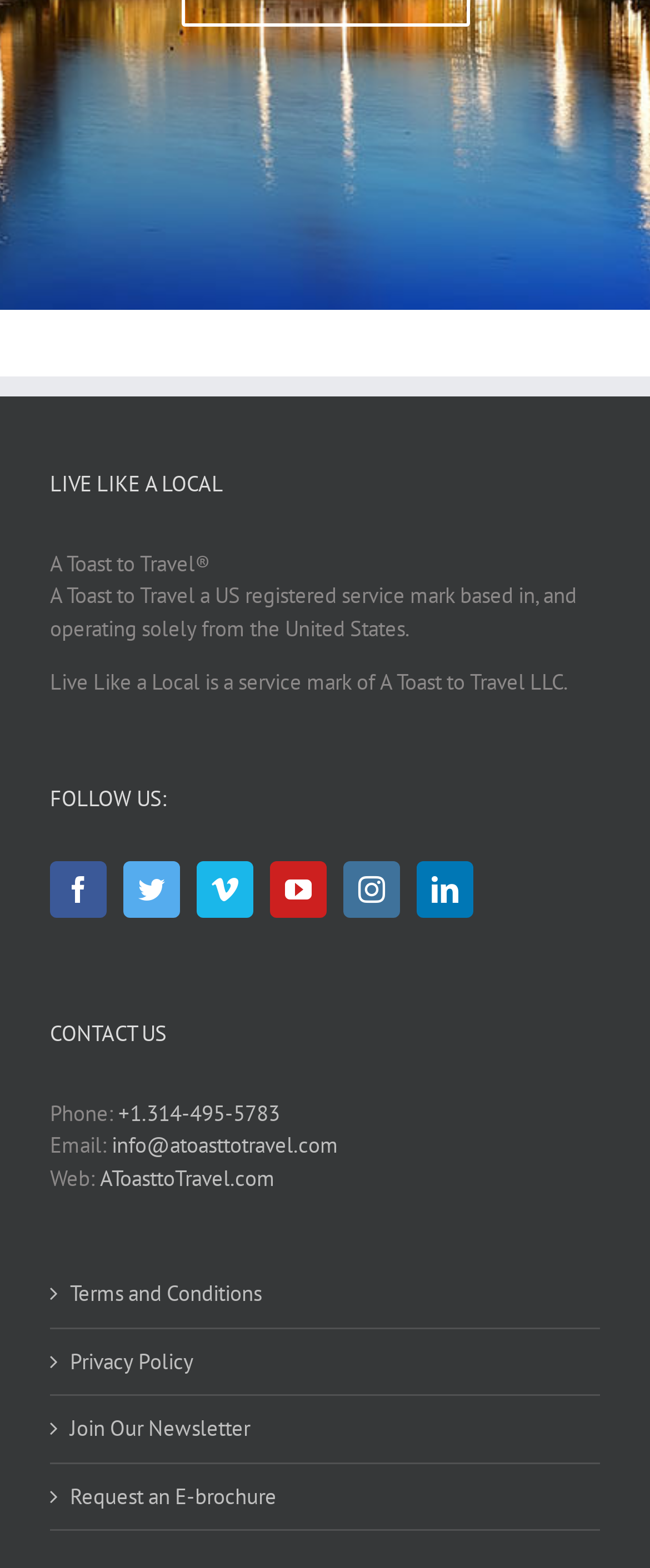Give a short answer using one word or phrase for the question:
How many links are there at the bottom of the page?

4